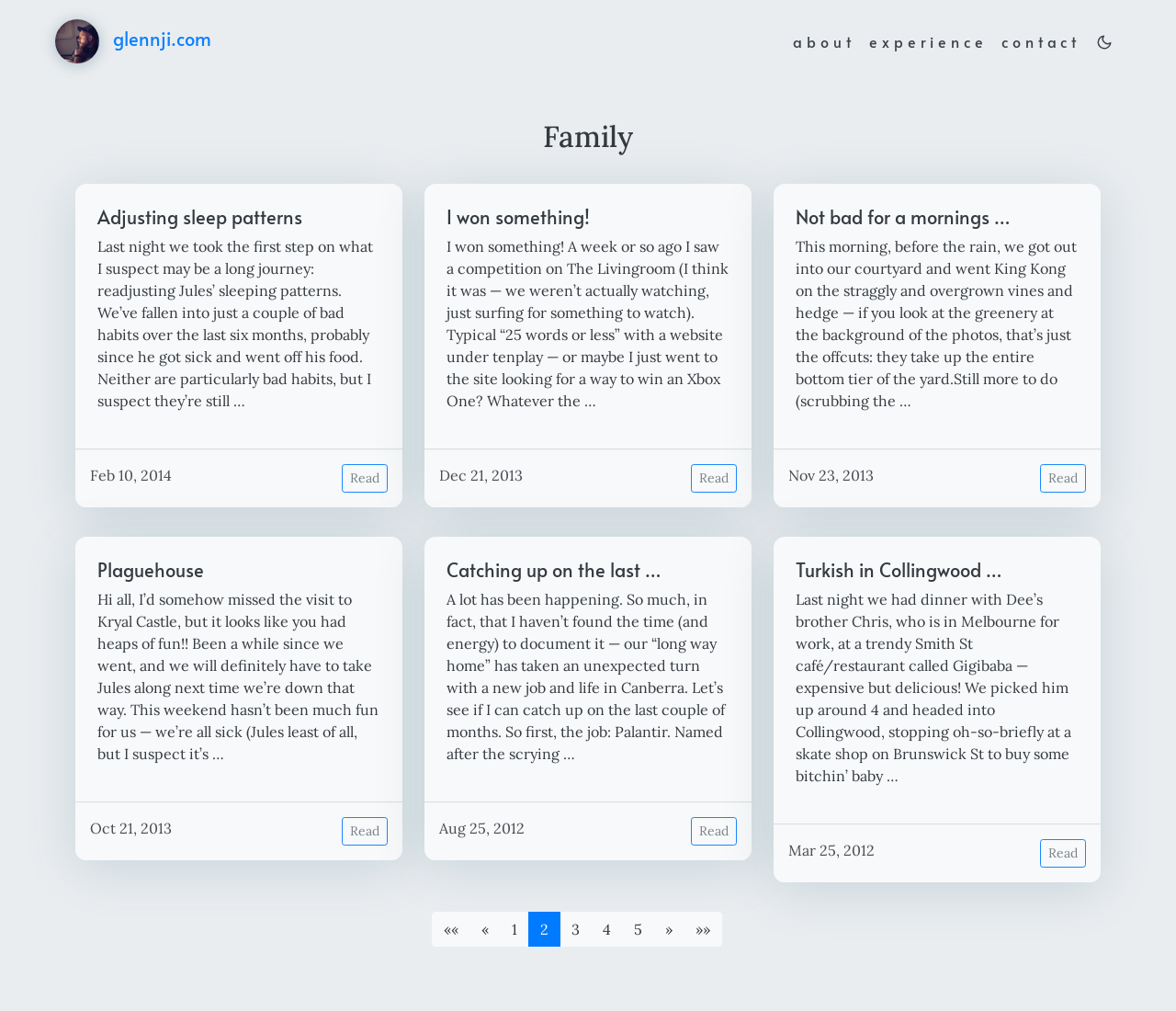Answer the question below in one word or phrase:
What is the date of the second blog post?

Dec 21, 2013